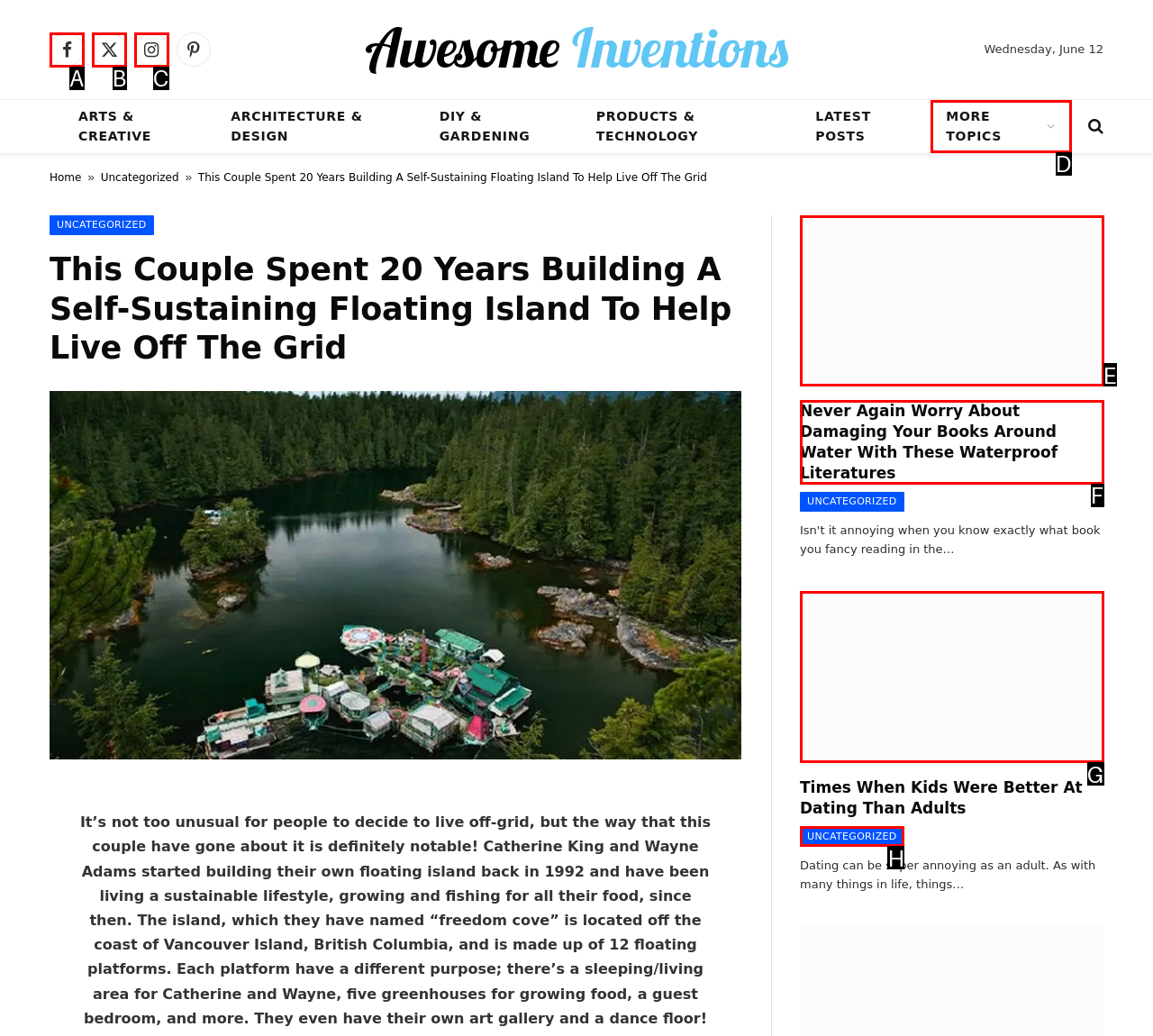Find the option that fits the given description: Uncategorized
Answer with the letter representing the correct choice directly.

H